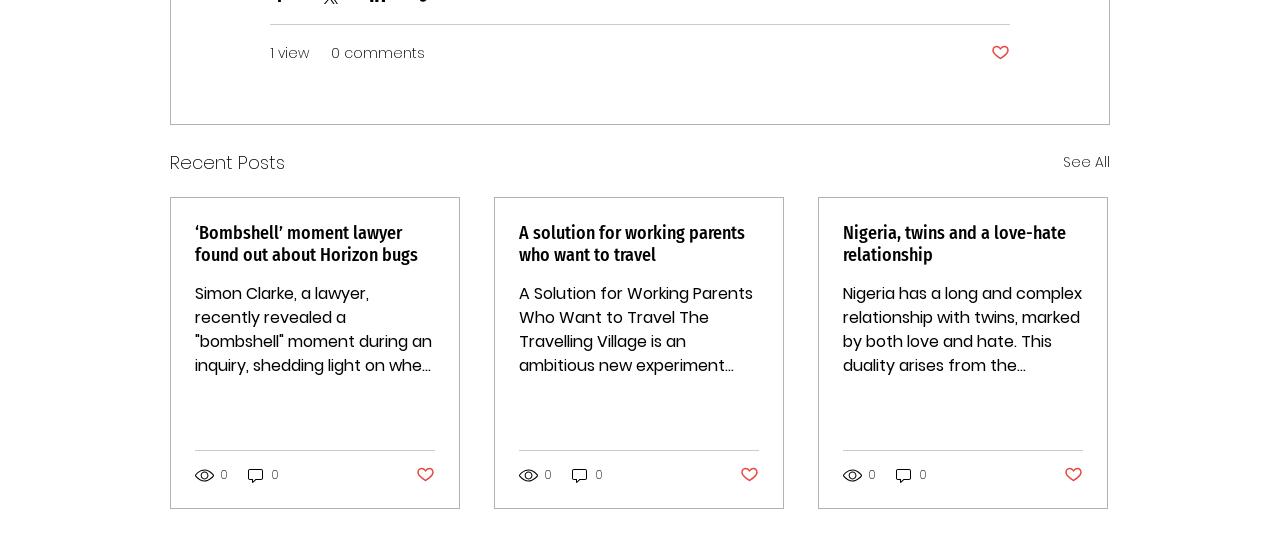Answer the following query concisely with a single word or phrase:
What is the text above the 'See All' link?

Recent Posts